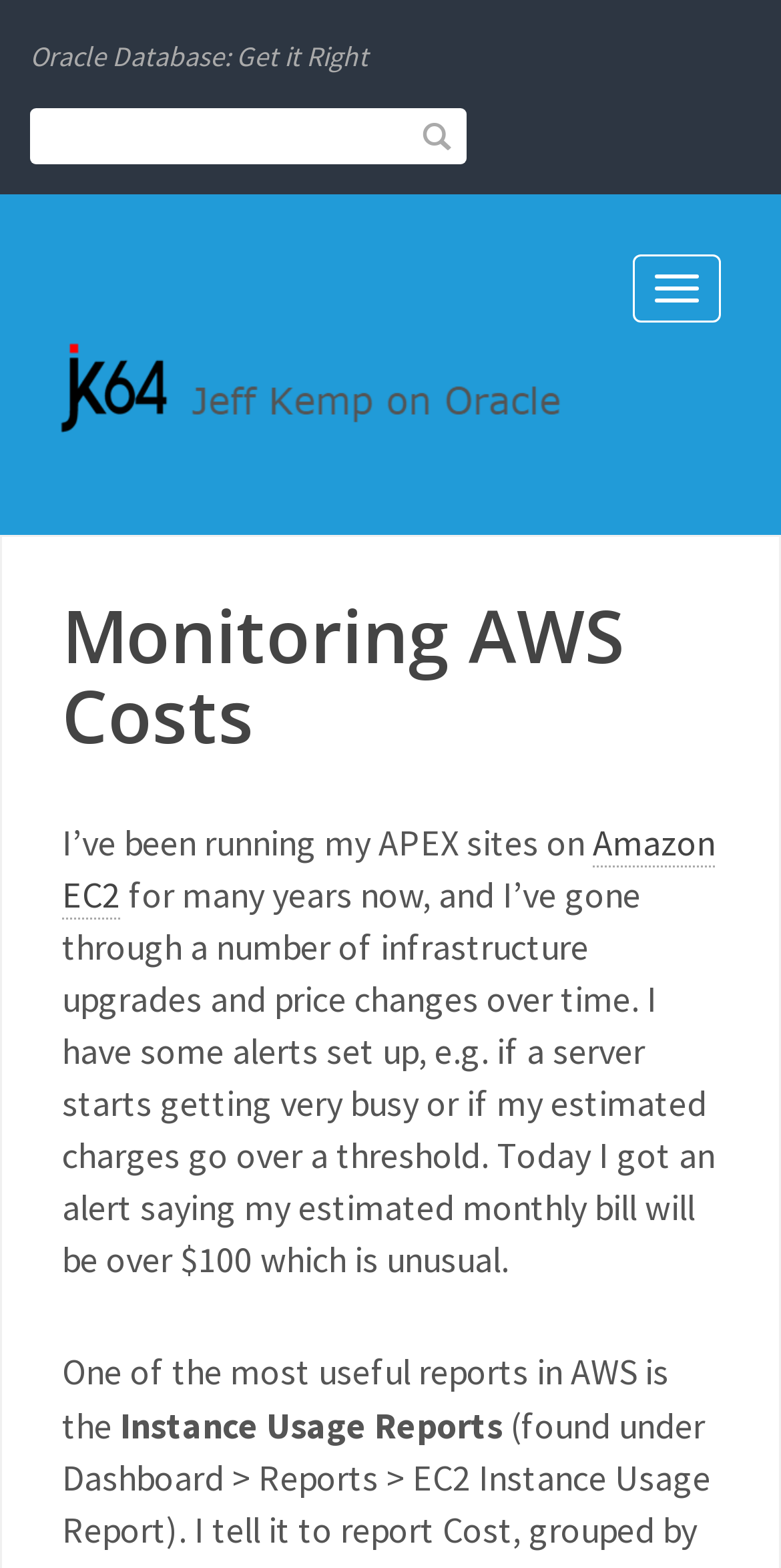Utilize the information from the image to answer the question in detail:
What is the platform mentioned in the blog post?

I determined the answer by looking at the text 'Monitoring AWS Costs' and 'Amazon EC2' which are mentioned in the blog post, indicating that the platform being discussed is AWS.